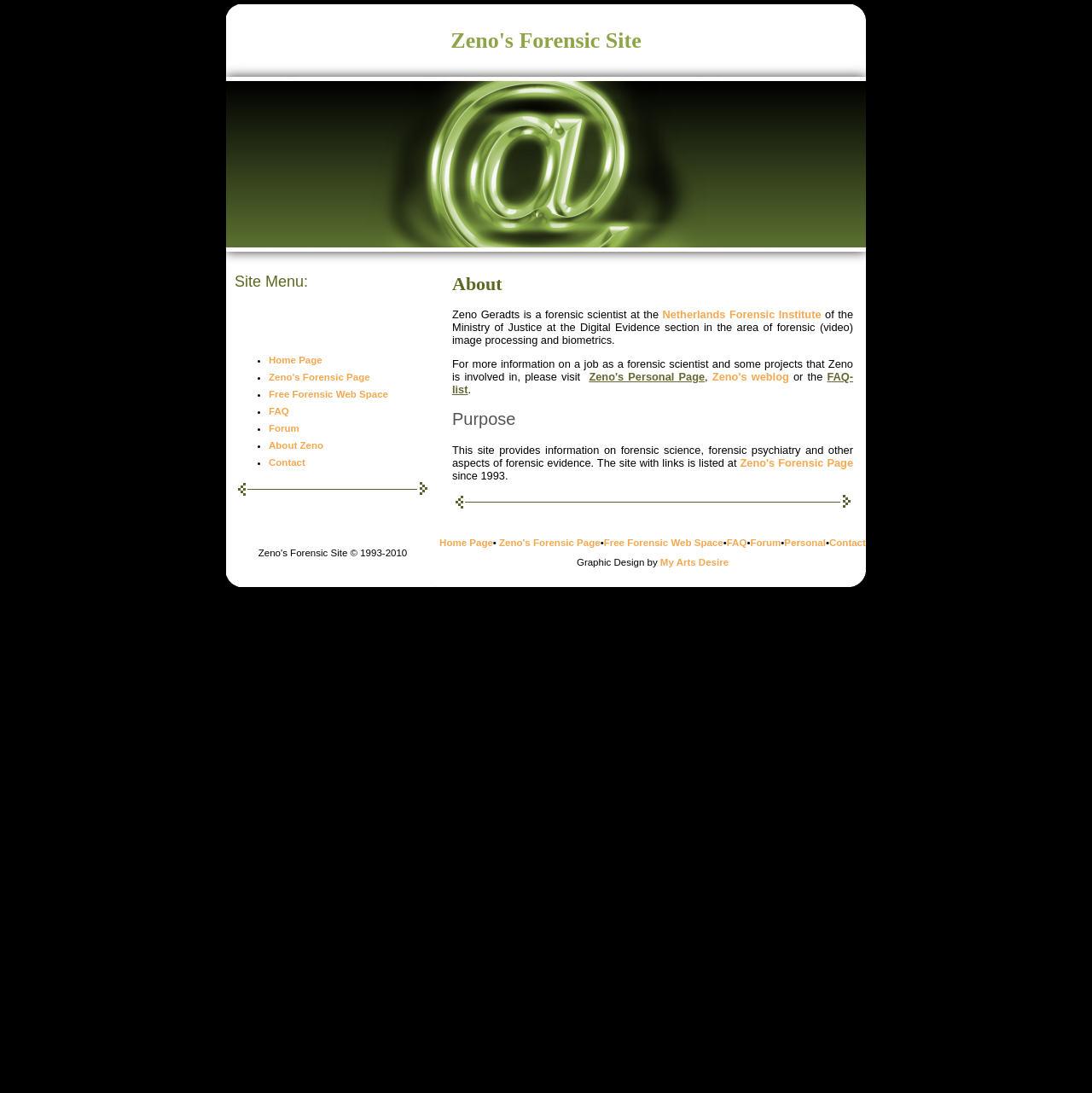Please answer the following question as detailed as possible based on the image: 
How many menu items are in the site menu?

The site menu contains 8 menu items: Home Page, Zeno's Forensic Page, Free Forensic Web Space, FAQ, Forum, About Zeno, Contact, and horizontal bar.